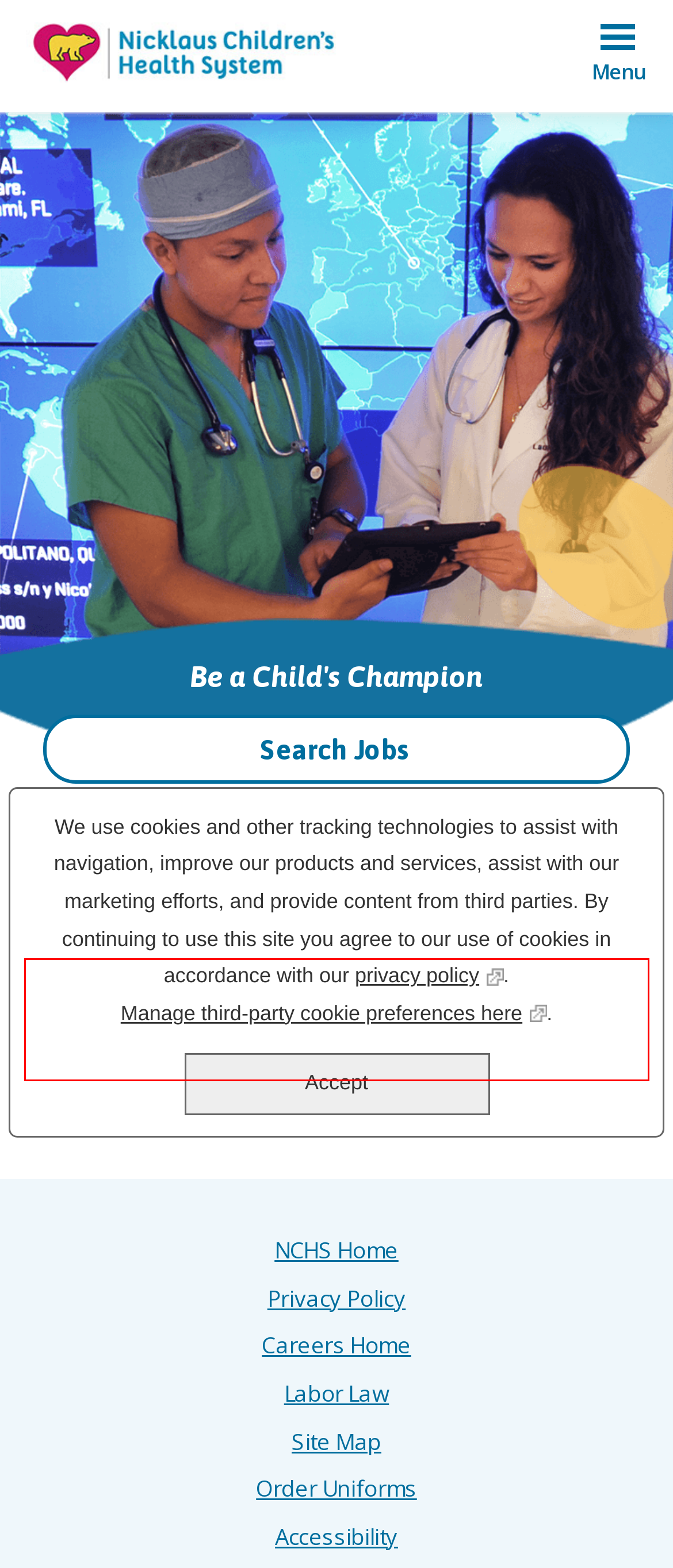You are provided with a screenshot of a webpage featuring a red rectangle bounding box. Extract the text content within this red bounding box using OCR.

We are sorry this job post no longer exists. Luckily, we have other jobs you might also be interested in: Search jobs